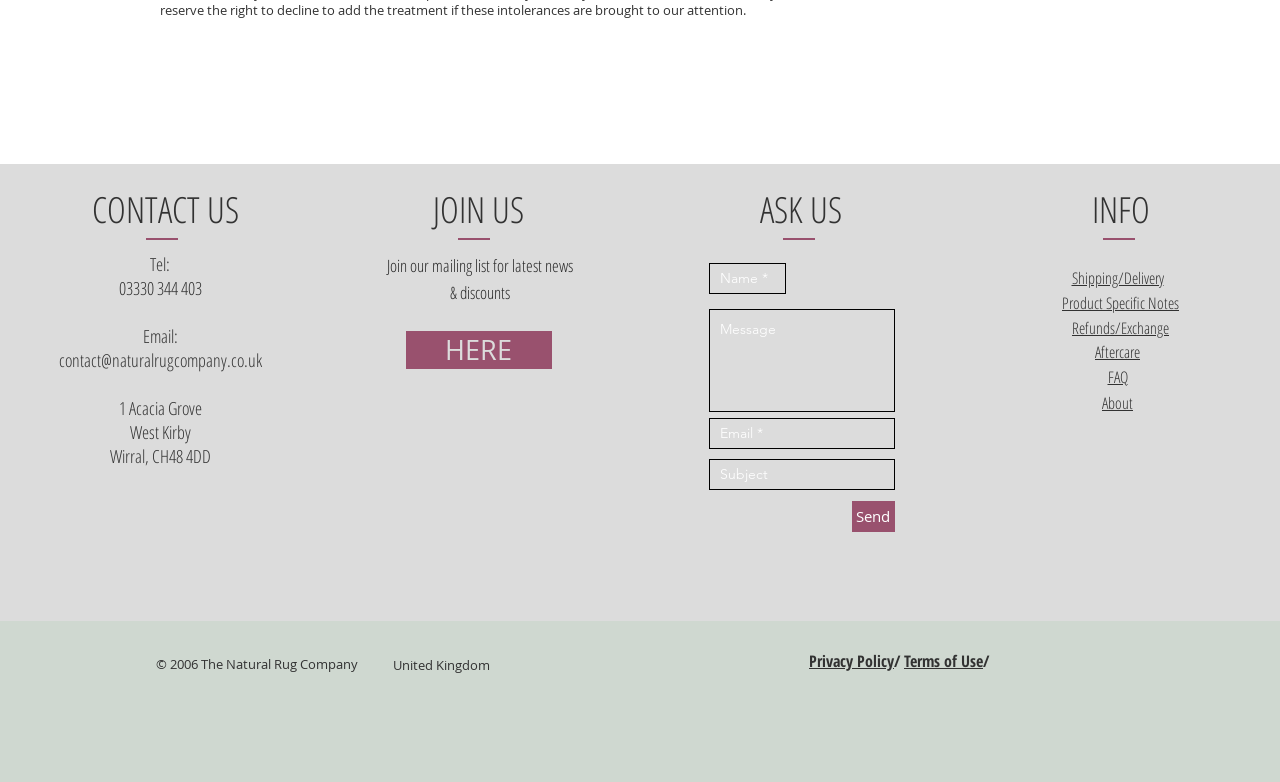Kindly determine the bounding box coordinates for the clickable area to achieve the given instruction: "Enter email address".

[0.554, 0.534, 0.699, 0.574]